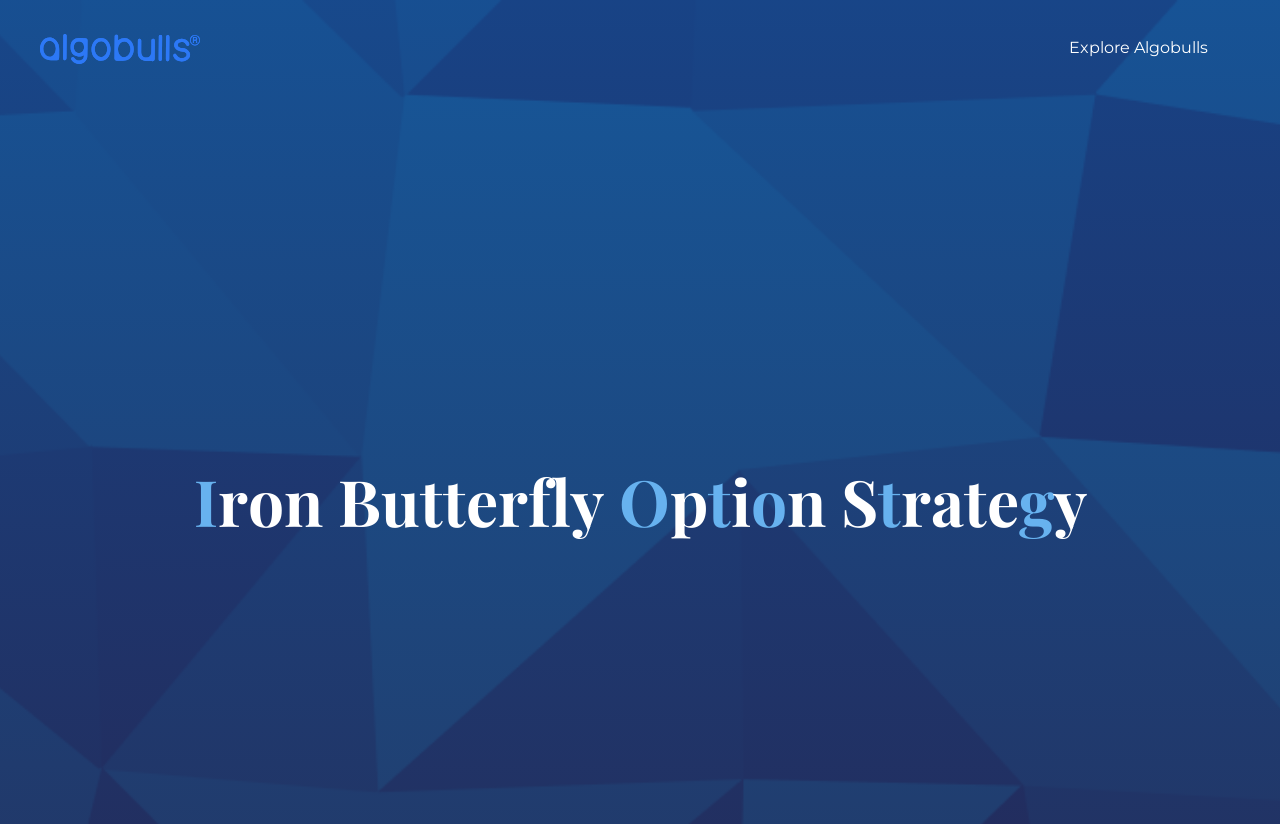What is the logo of the website?
Please ensure your answer is as detailed and informative as possible.

The logo of the website is 'Algobulls' which is an image element located at the top left corner of the webpage, with a bounding box coordinate of [0.031, 0.041, 0.156, 0.078].